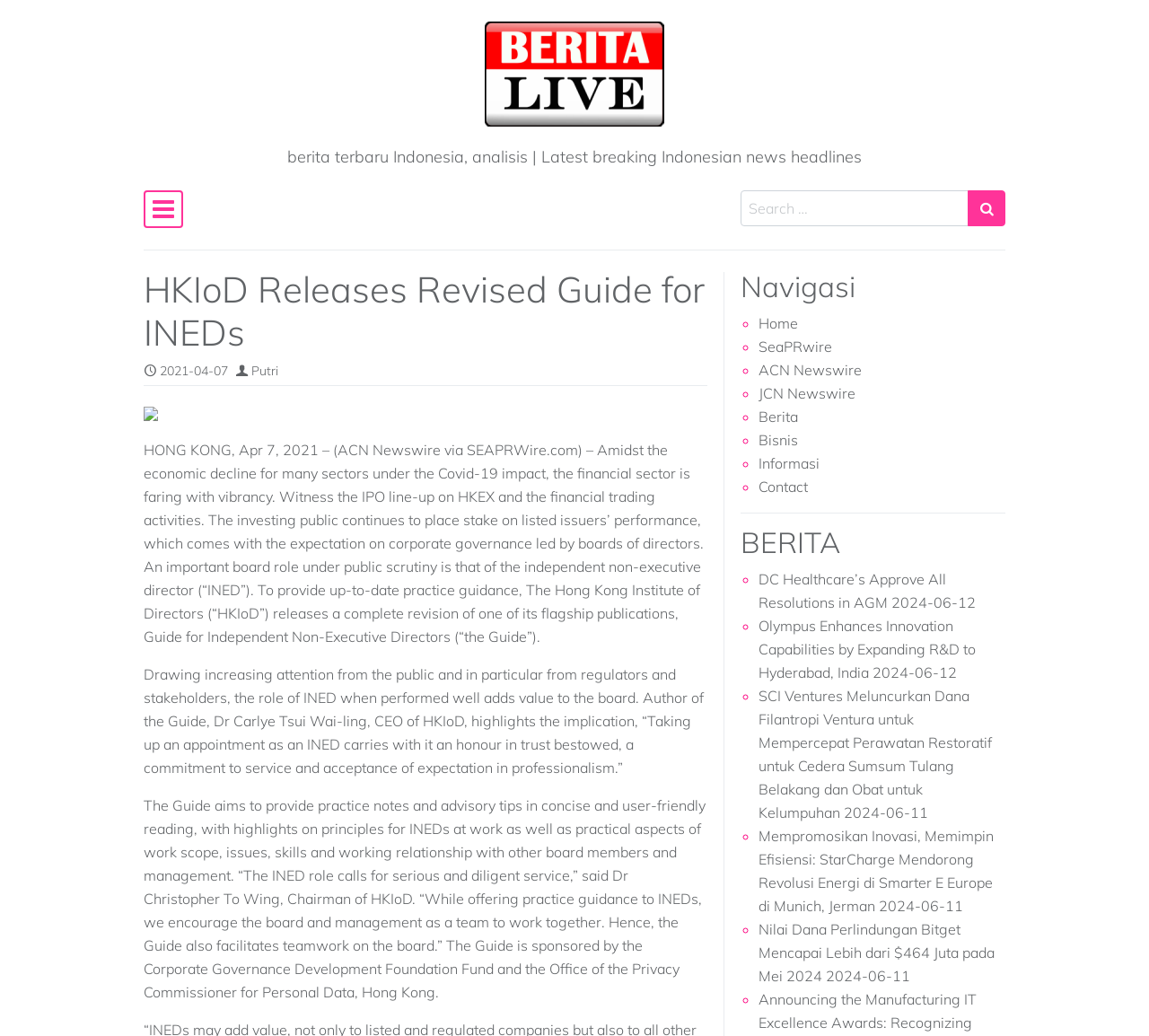Identify the bounding box coordinates of the element to click to follow this instruction: 'Go to the home page'. Ensure the coordinates are four float values between 0 and 1, provided as [left, top, right, bottom].

[0.66, 0.303, 0.695, 0.321]